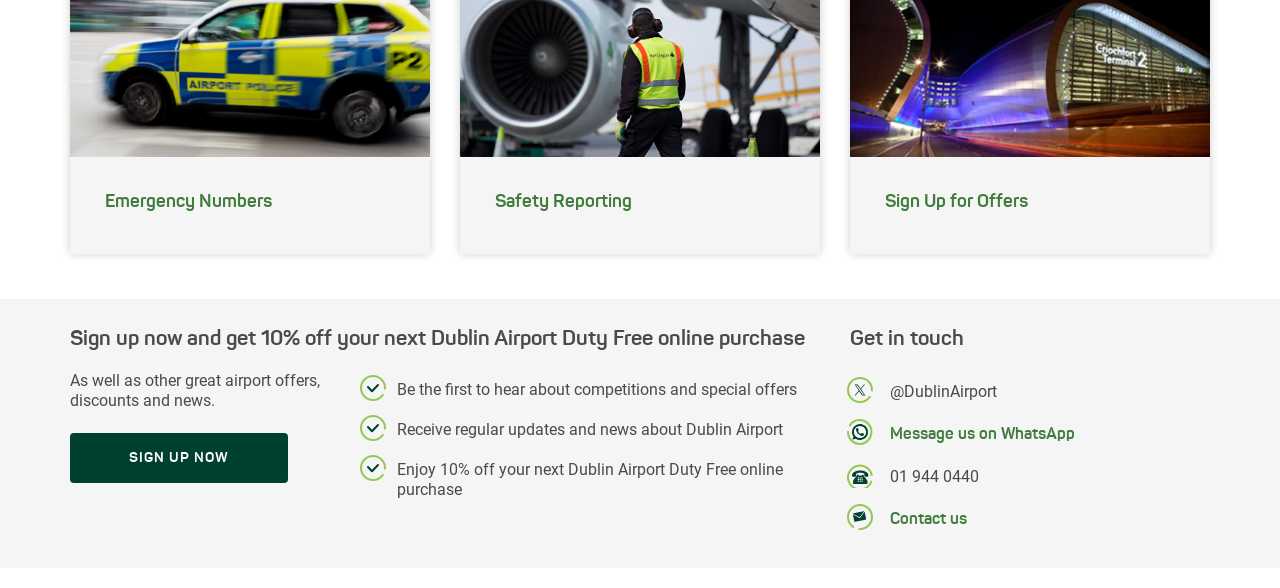Given the element description, predict the bounding box coordinates in the format (top-left x, top-left y, bottom-right x, bottom-right y). Make sure all values are between 0 and 1. Here is the element description: Follow us on Twitter @DublinAirport

[0.695, 0.649, 0.779, 0.682]